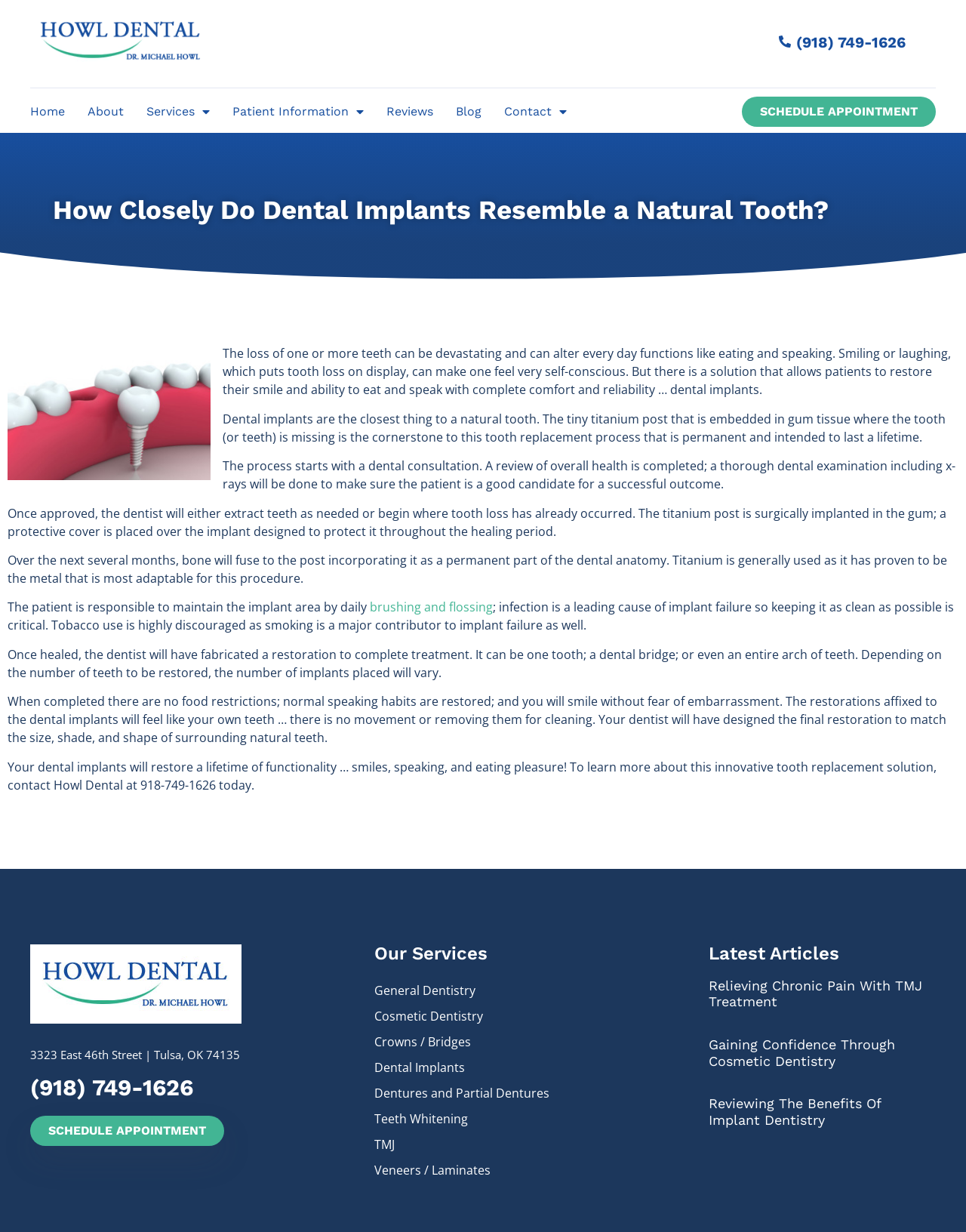Mark the bounding box of the element that matches the following description: "General Dentistry".

[0.388, 0.793, 0.648, 0.814]